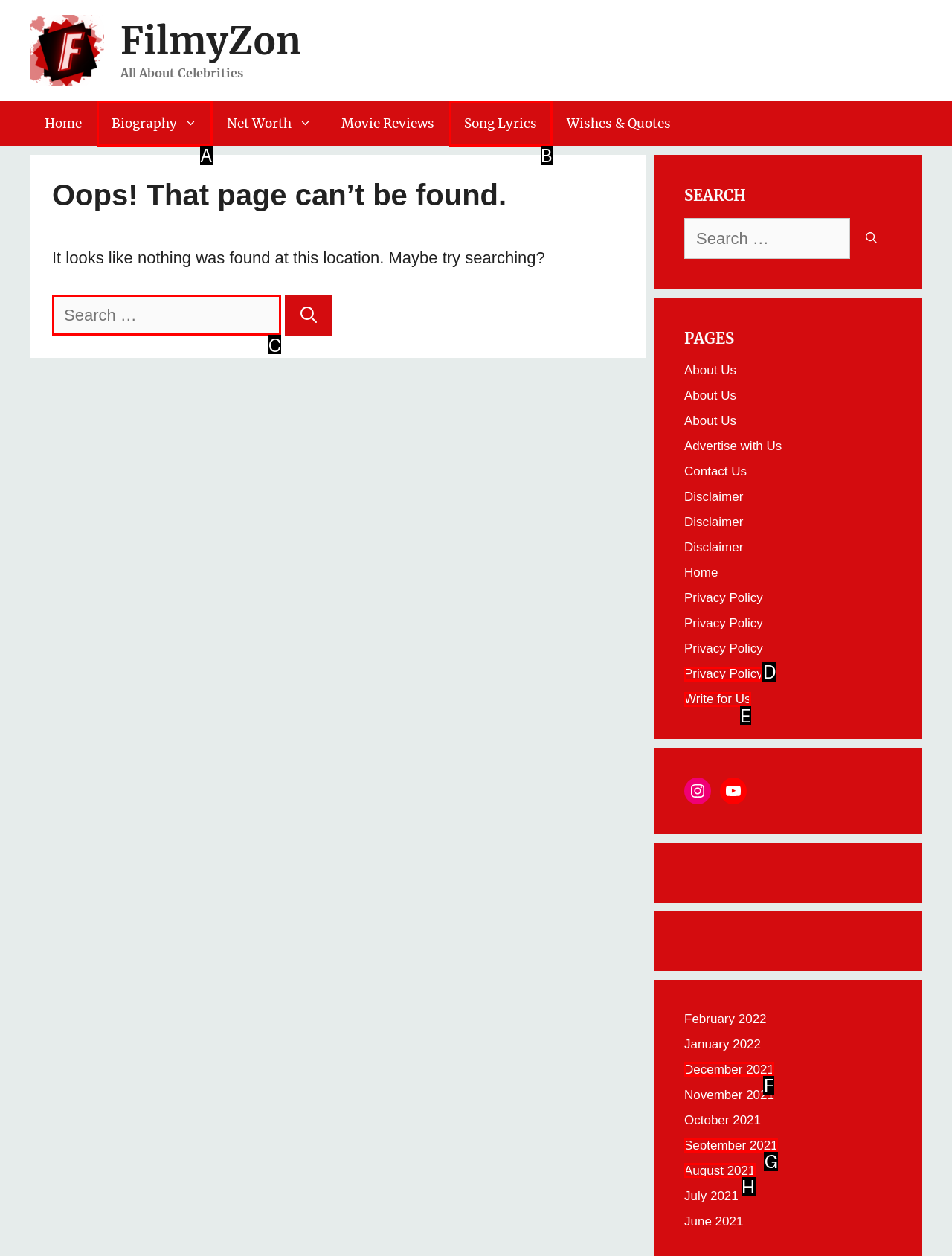Indicate the HTML element that should be clicked to perform the task: Search for something Reply with the letter corresponding to the chosen option.

C